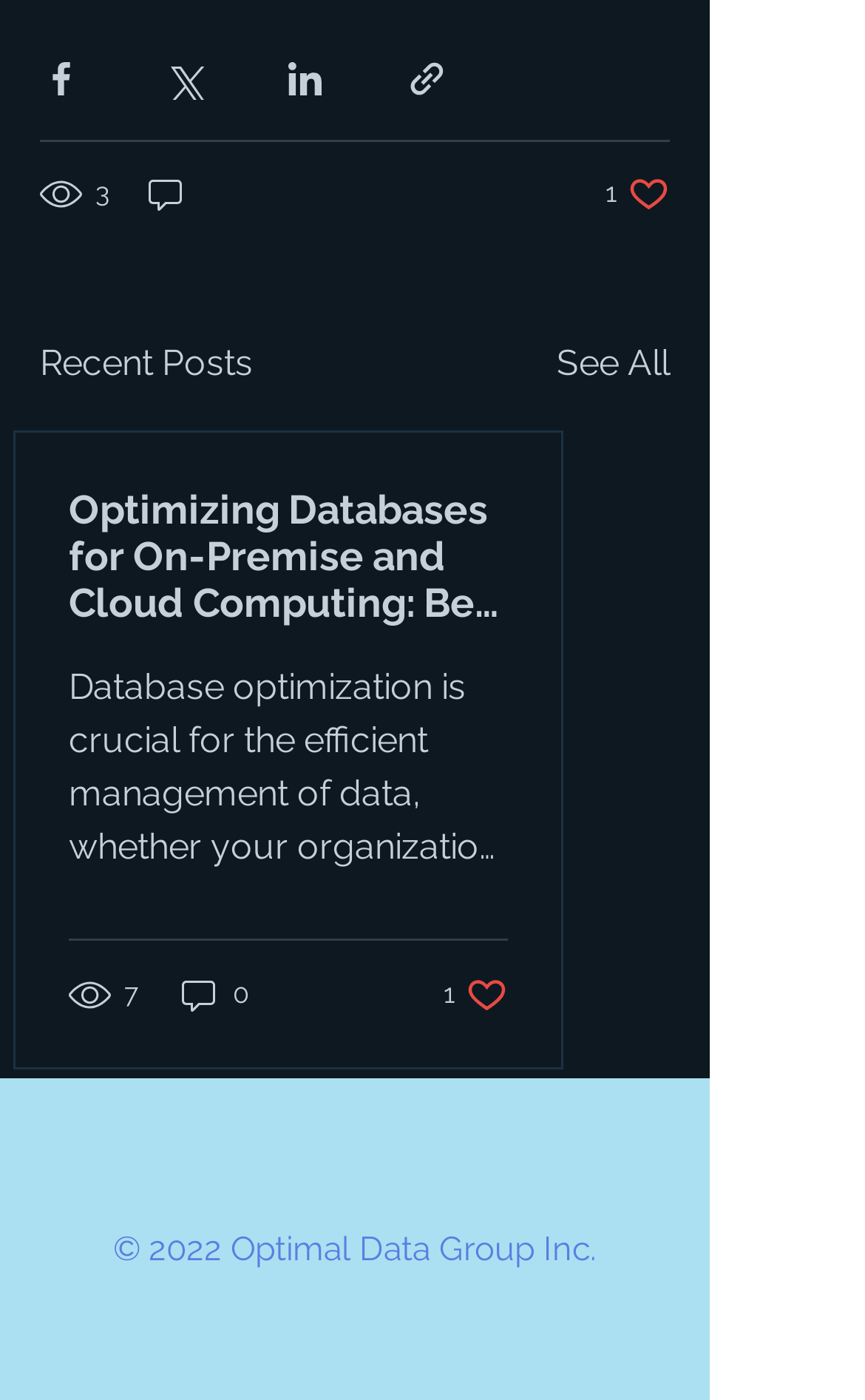Give a concise answer using only one word or phrase for this question:
How many social media sharing options are available?

4